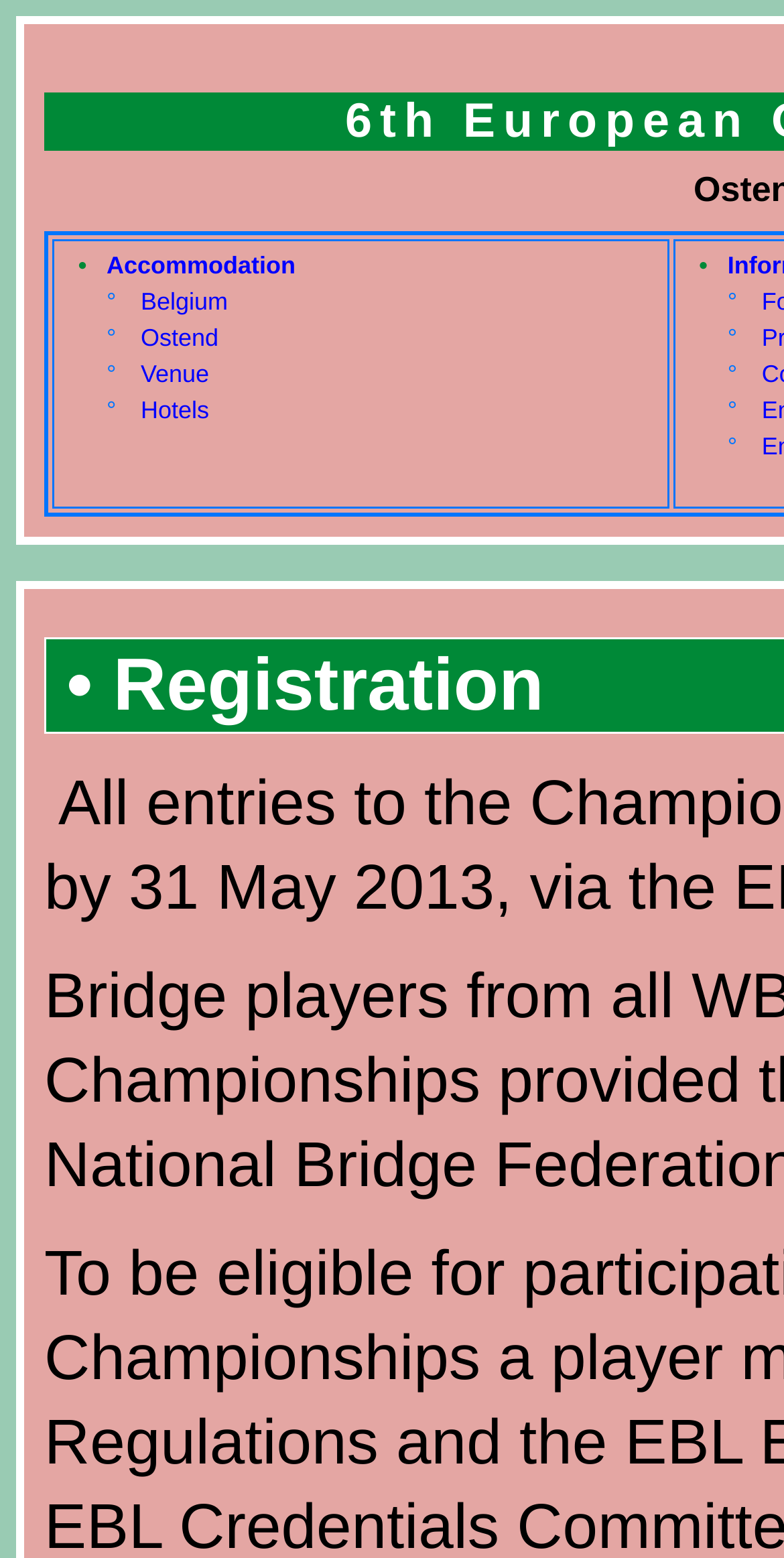Answer the question below with a single word or a brief phrase: 
What is the last item in the list?

Hotels